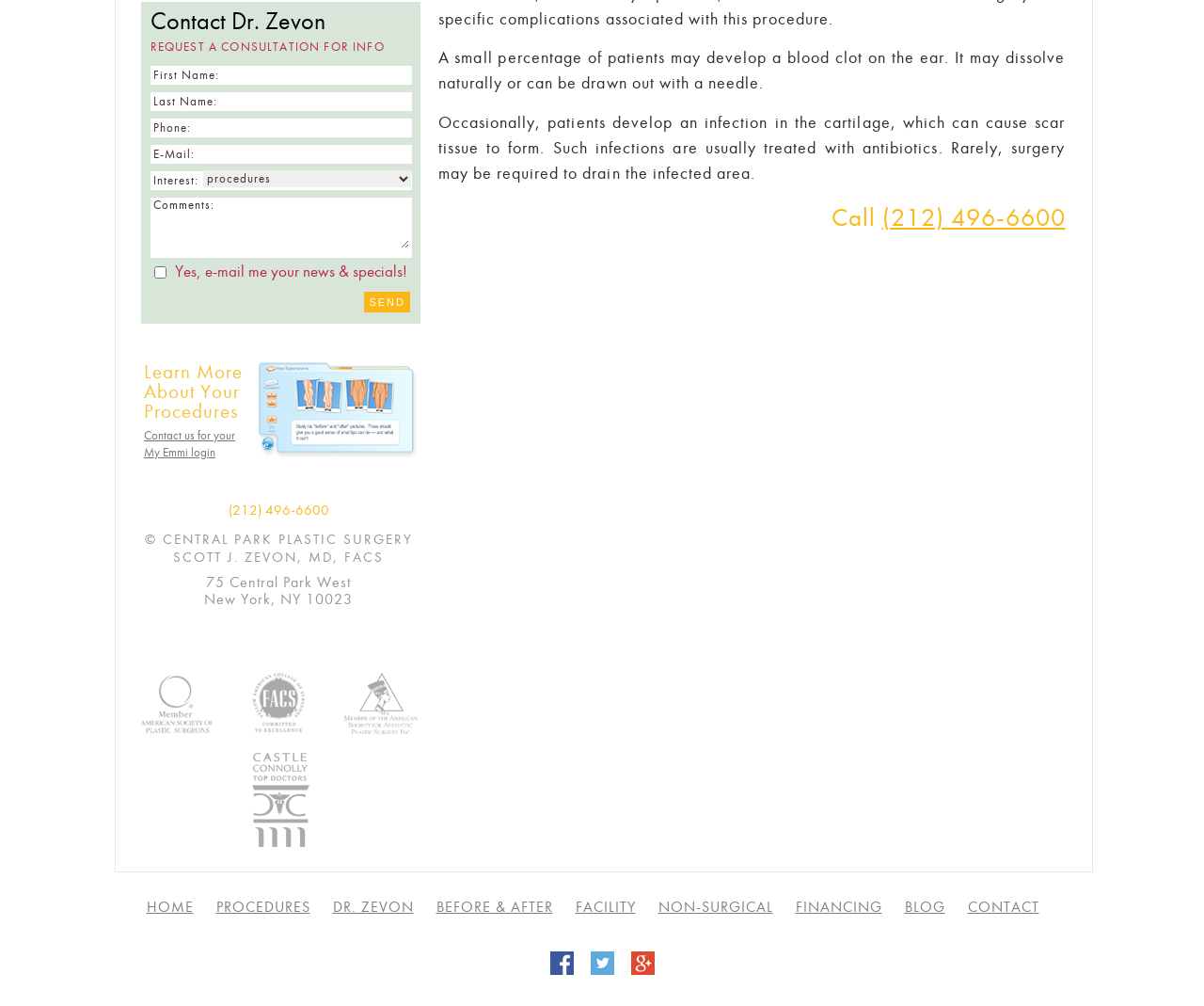Give the bounding box coordinates for the element described by: "Connect with us on Google+".

[0.524, 0.946, 0.543, 0.969]